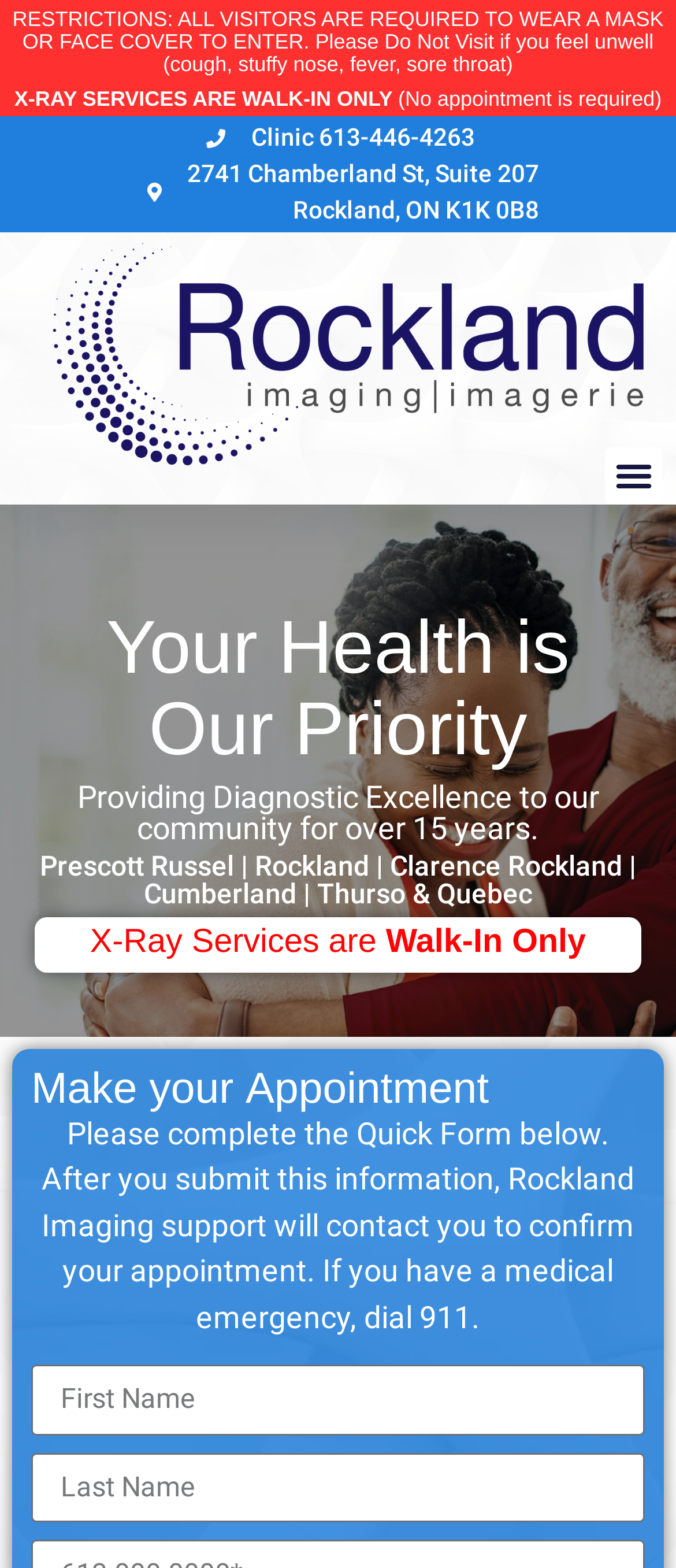What is the purpose of the Quick Form?
Please analyze the image and answer the question with as much detail as possible.

I found the answer by reading the static text element with the text 'Please complete the Quick Form below. After you submit this information, Rockland Imaging support will contact you to confirm your appointment.' which is located at coordinates [0.062, 0.712, 0.938, 0.851]. This suggests that the purpose of the Quick Form is to make an appointment.